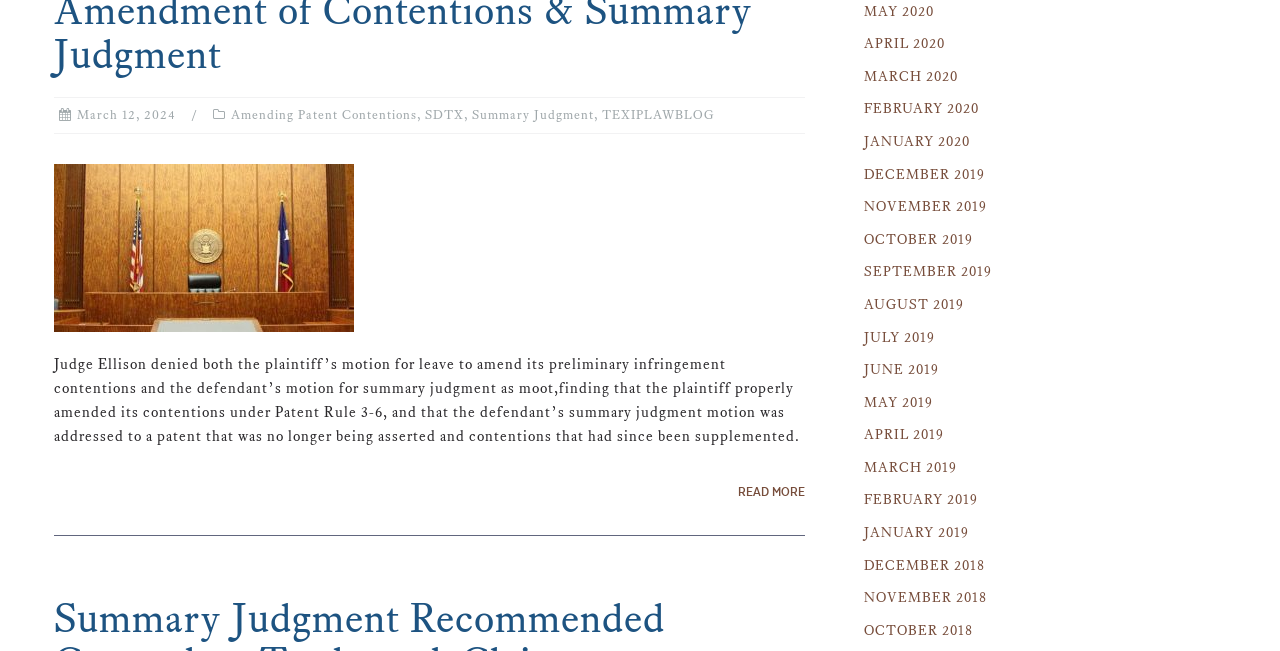What is the purpose of the 'READ MORE' link?
Based on the screenshot, provide your answer in one word or phrase.

To read more about the case